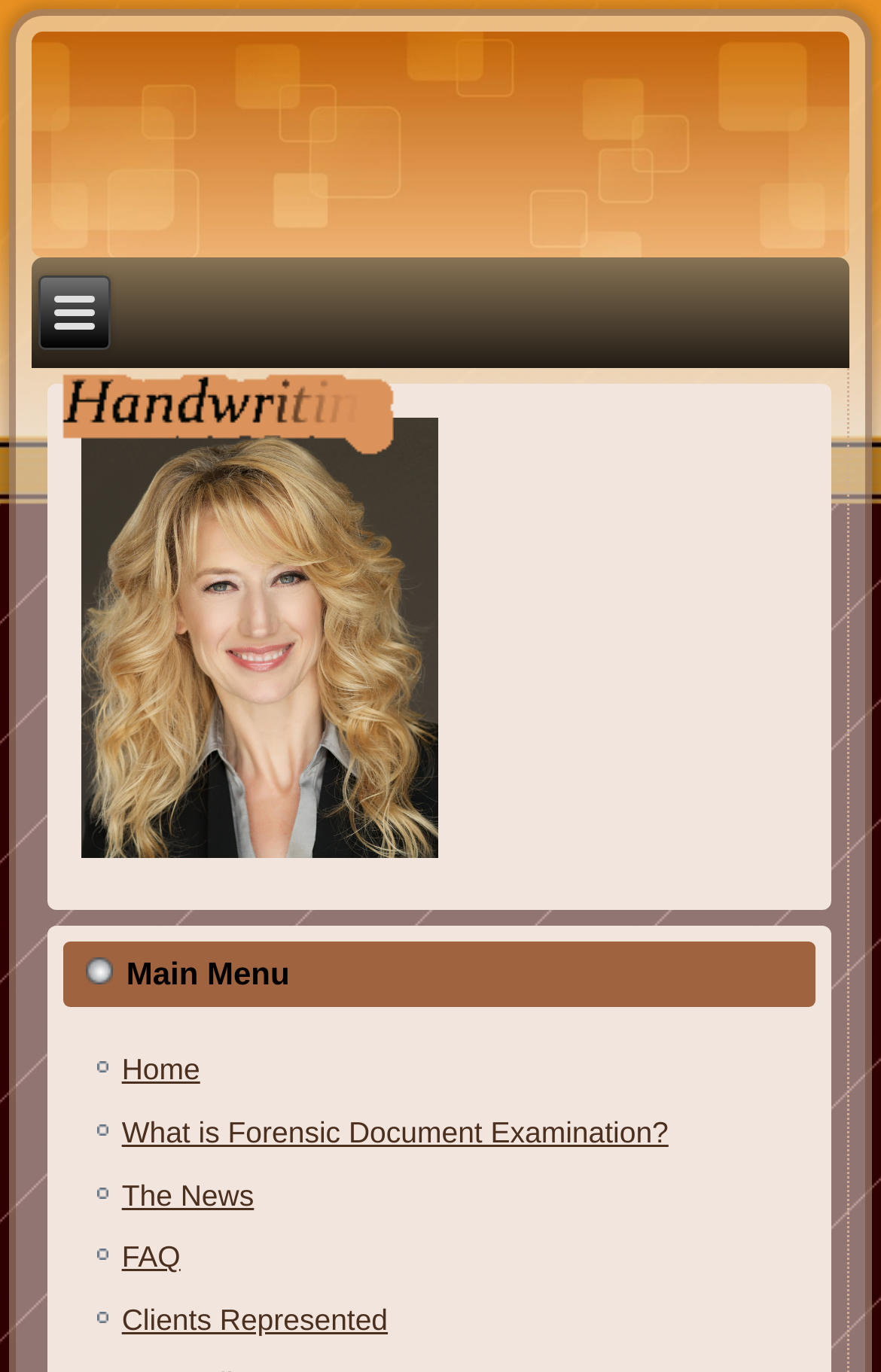Give a comprehensive overview of the webpage, including key elements.

The webpage is about Wendy Carlson, a Forensic Document Examiner, and allows users to buy online. At the top-left corner, there is a small link. Below it, there is a prominent image taking up a significant portion of the top section. To the right of the image, the main menu is displayed with a title "Main Menu". 

Below the main menu, there is a horizontal navigation bar with five links: "Home", "What is Forensic Document Examination?", "The News", "FAQ", and "Clients Represented". These links are aligned vertically, with "Home" at the top and "Clients Represented" at the bottom.